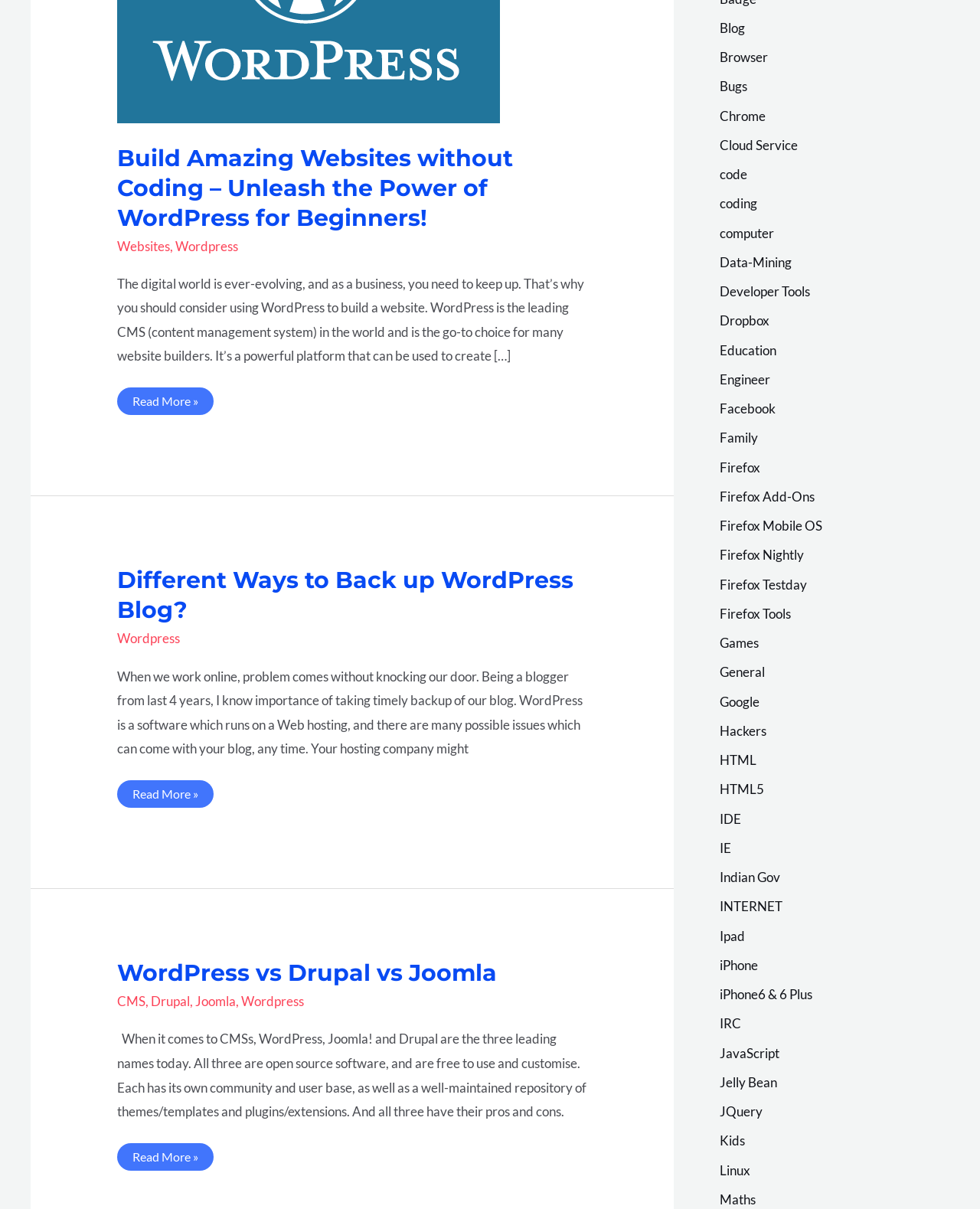Provide the bounding box coordinates of the HTML element described by the text: "Firefox Nightly". The coordinates should be in the format [left, top, right, bottom] with values between 0 and 1.

[0.734, 0.452, 0.82, 0.466]